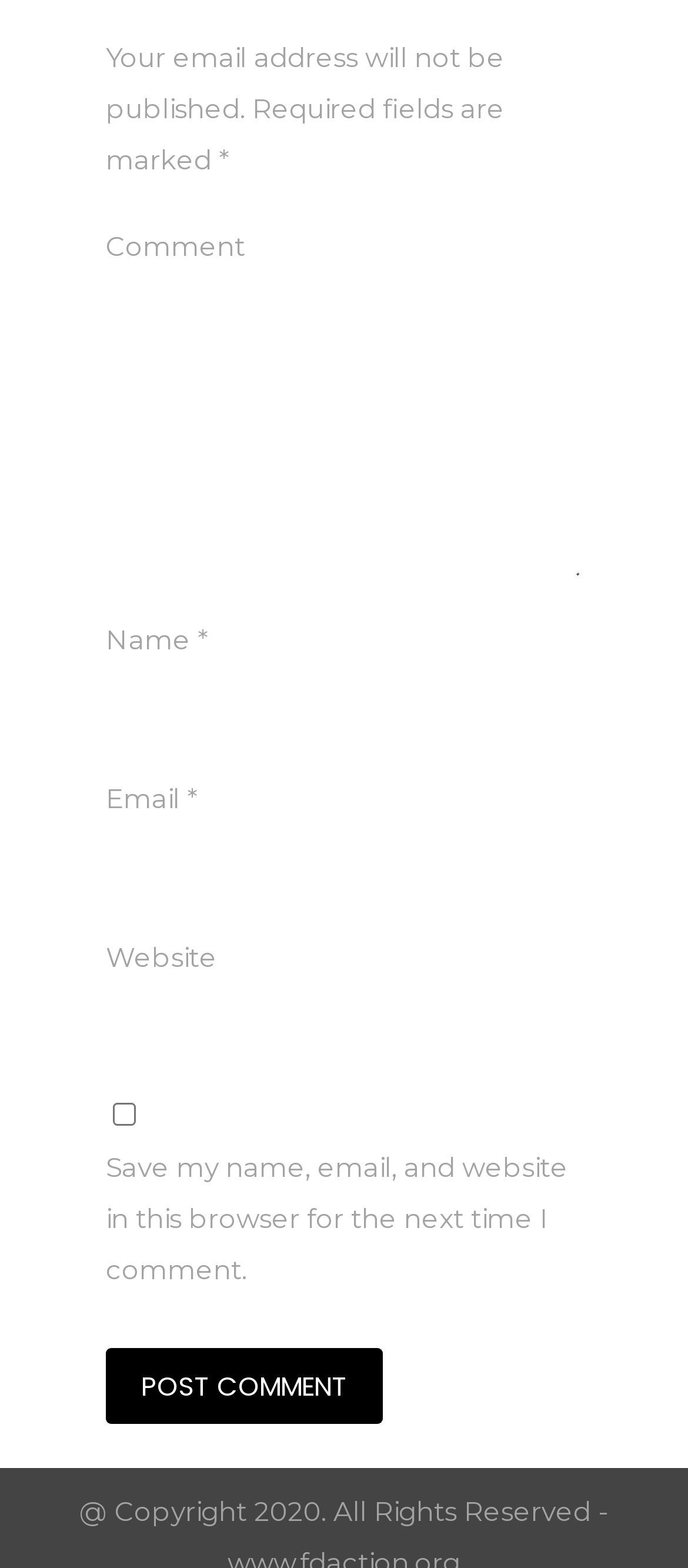Predict the bounding box of the UI element based on this description: "name="submit" value="Post Comment"".

[0.154, 0.86, 0.556, 0.908]